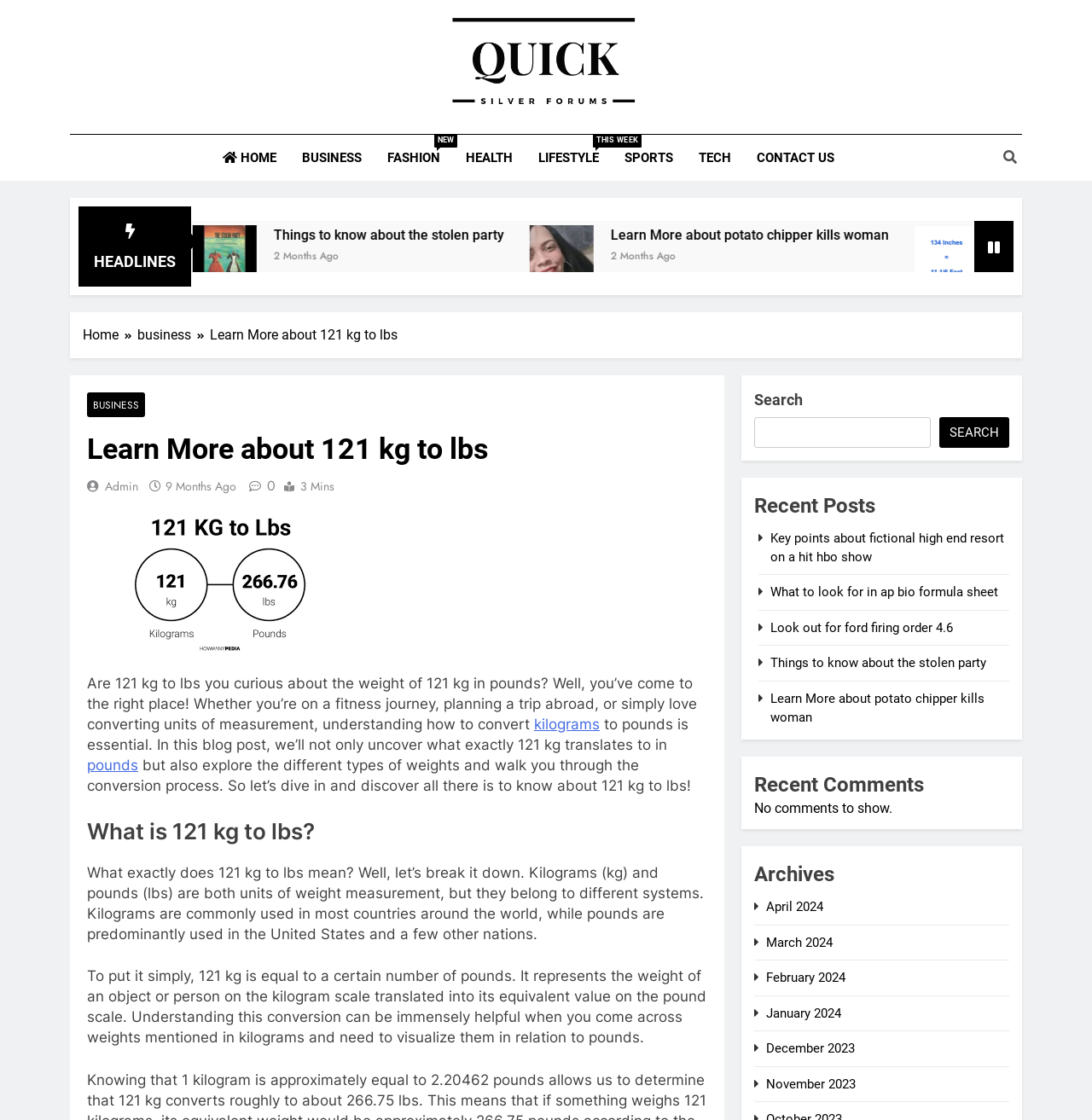From the screenshot, find the bounding box of the UI element matching this description: "December 2023". Supply the bounding box coordinates in the form [left, top, right, bottom], each a float between 0 and 1.

[0.702, 0.929, 0.783, 0.943]